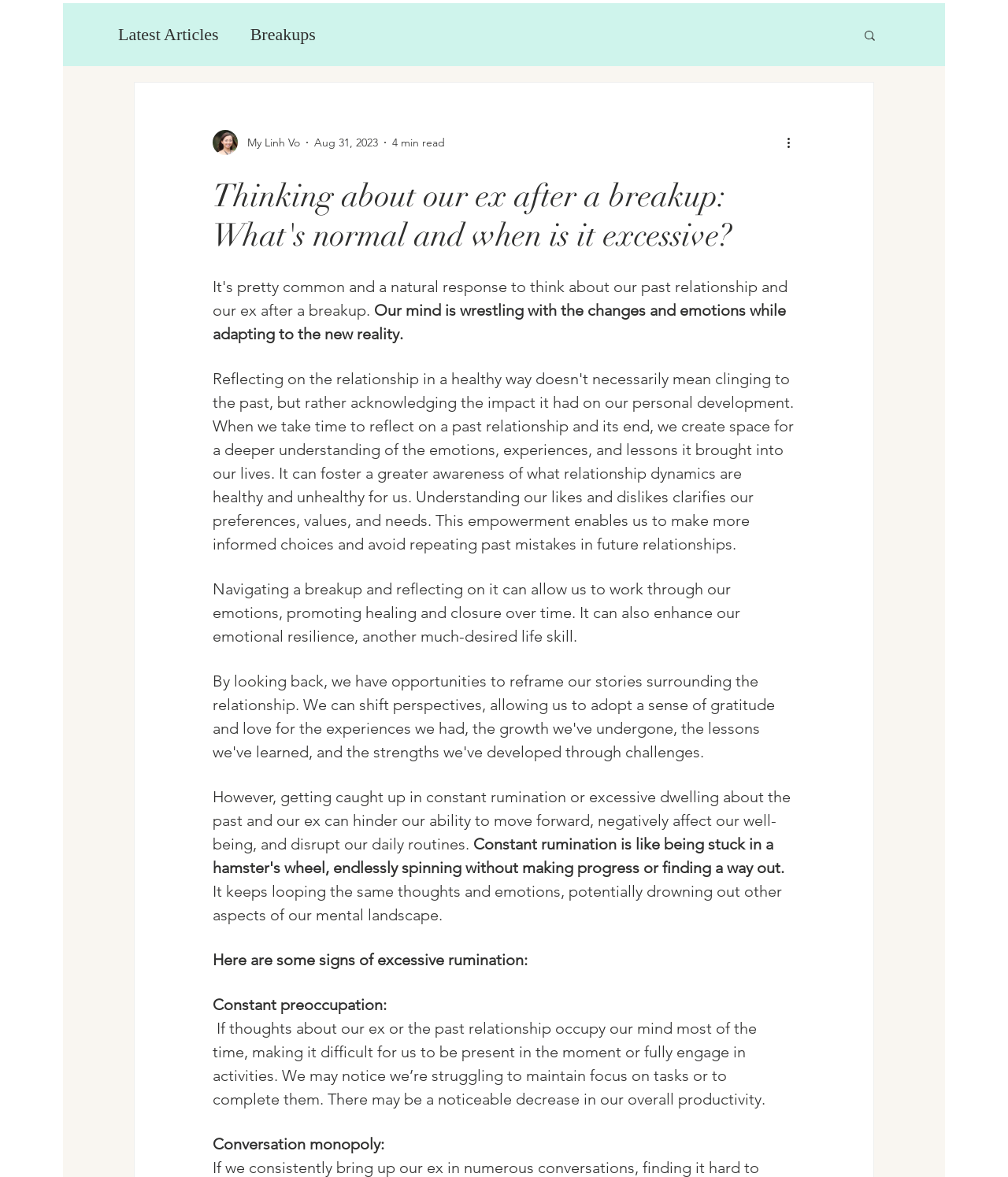Give the bounding box coordinates for this UI element: "Breakups". The coordinates should be four float numbers between 0 and 1, arranged as [left, top, right, bottom].

[0.248, 0.021, 0.313, 0.038]